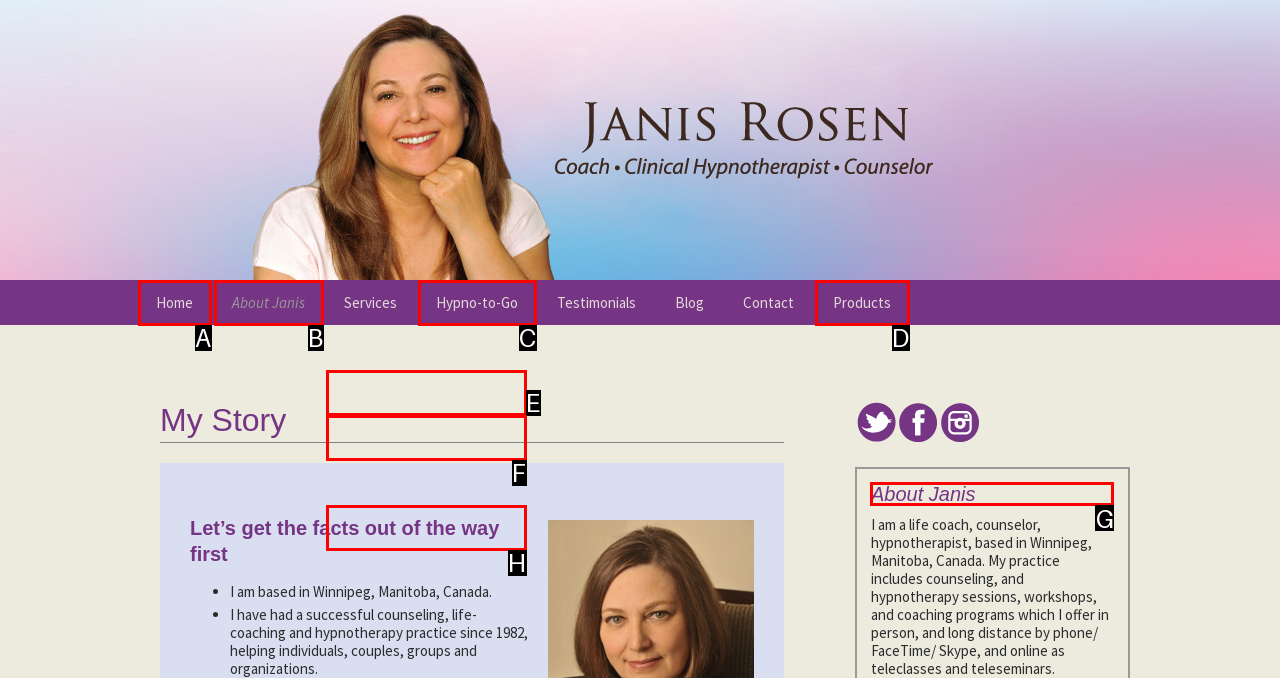Choose the letter that corresponds to the correct button to accomplish the task: Check categories
Reply with the letter of the correct selection only.

None